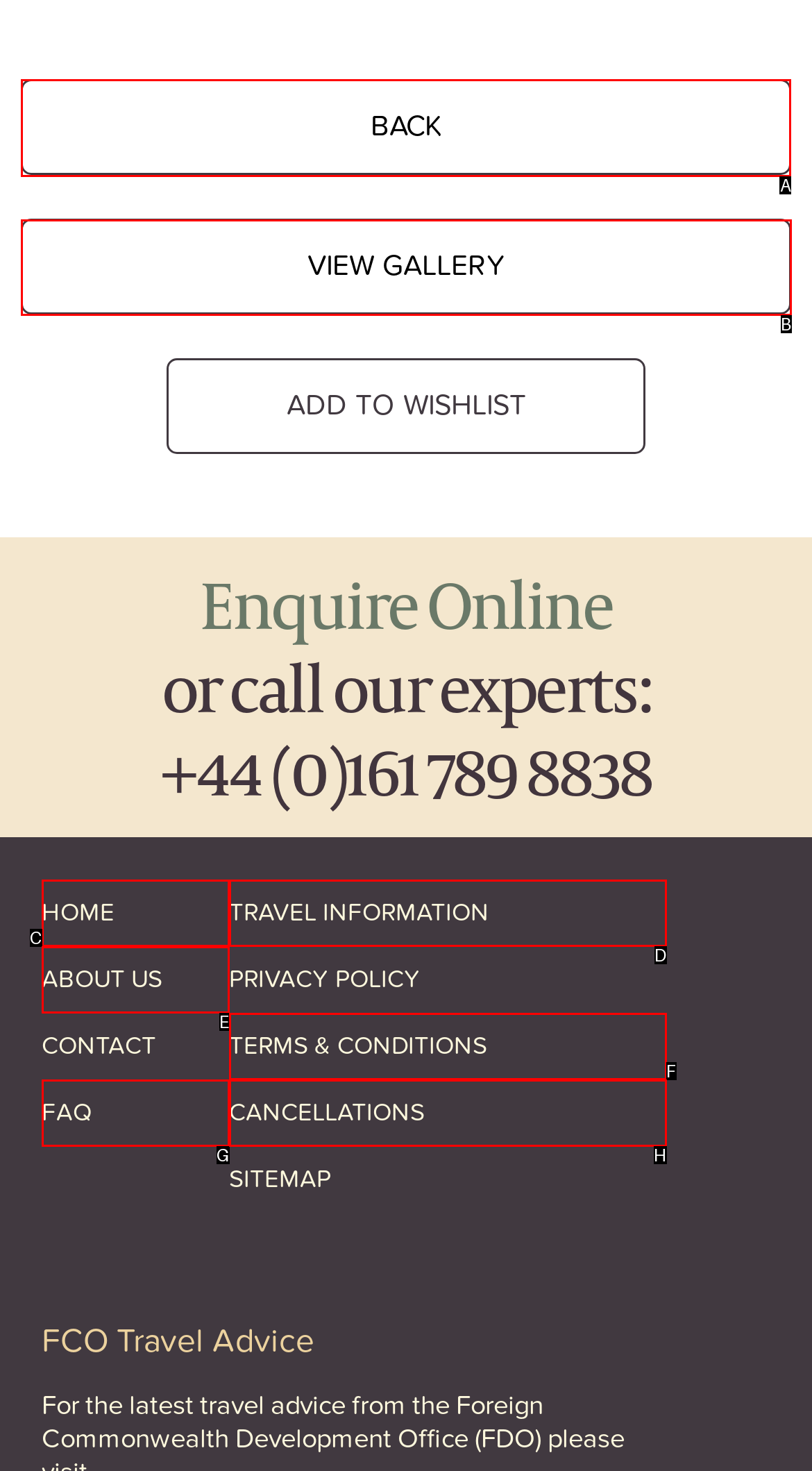Find the appropriate UI element to complete the task: Switch to desktop view. Indicate your choice by providing the letter of the element.

None